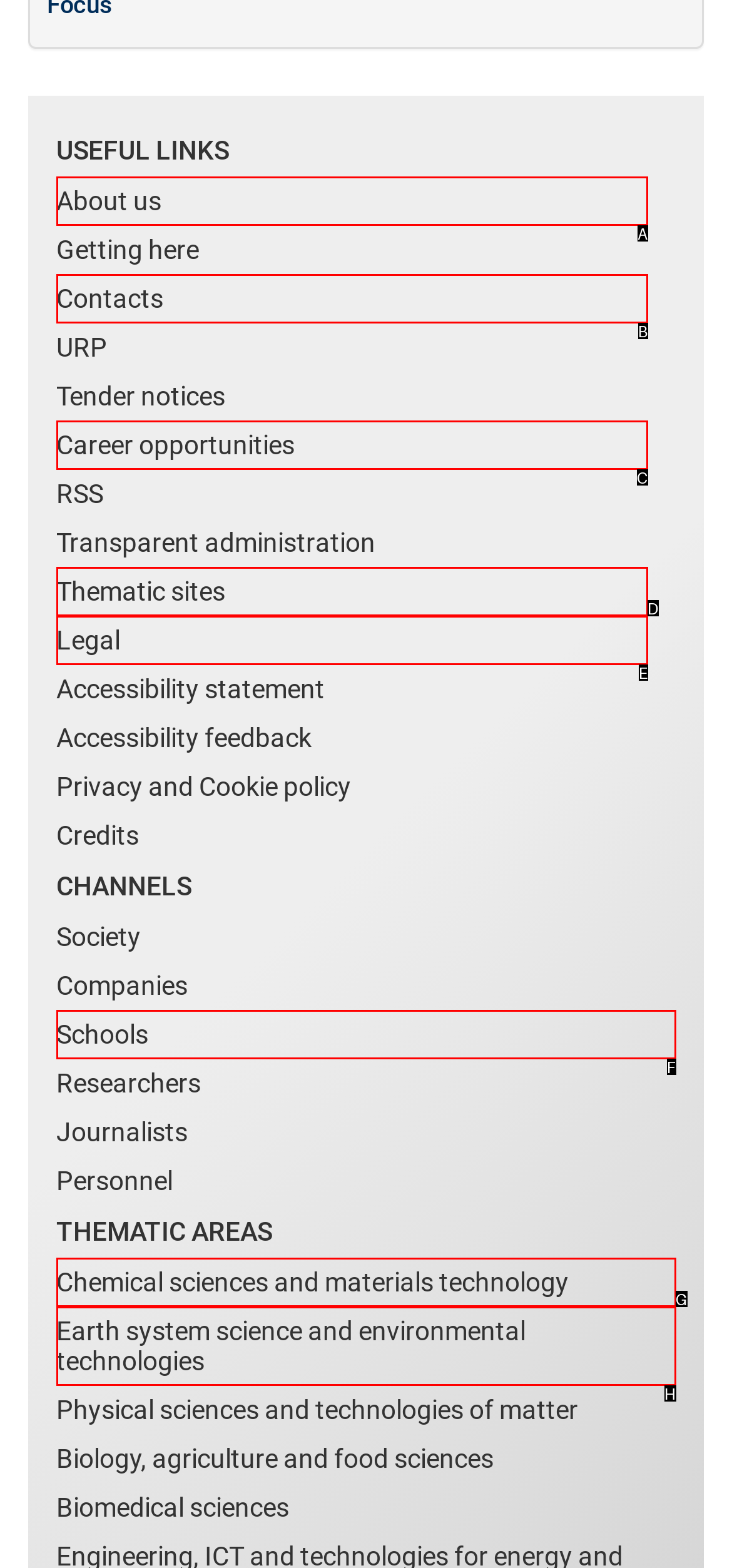Find the option that matches this description: Thematic sites
Provide the matching option's letter directly.

D